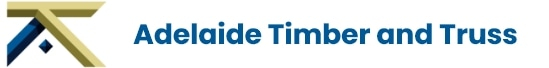Explain the contents of the image with as much detail as possible.

The image features the logo of Adelaide Timber and Truss, showcasing a modern and professional design. The logo incorporates a stylized letter "A" formed by geometric shapes, representing stability and craftsmanship, which are key aspects of the timber and construction industry. The bold, blue text "Adelaide Timber and Truss" underscores the company's name, emphasizing their focus on providing high-quality timber framing and related materials in South Australia. This branding reflects the company's commitment to service and excellence in supporting builders and property owners engaged in construction and renovation projects.